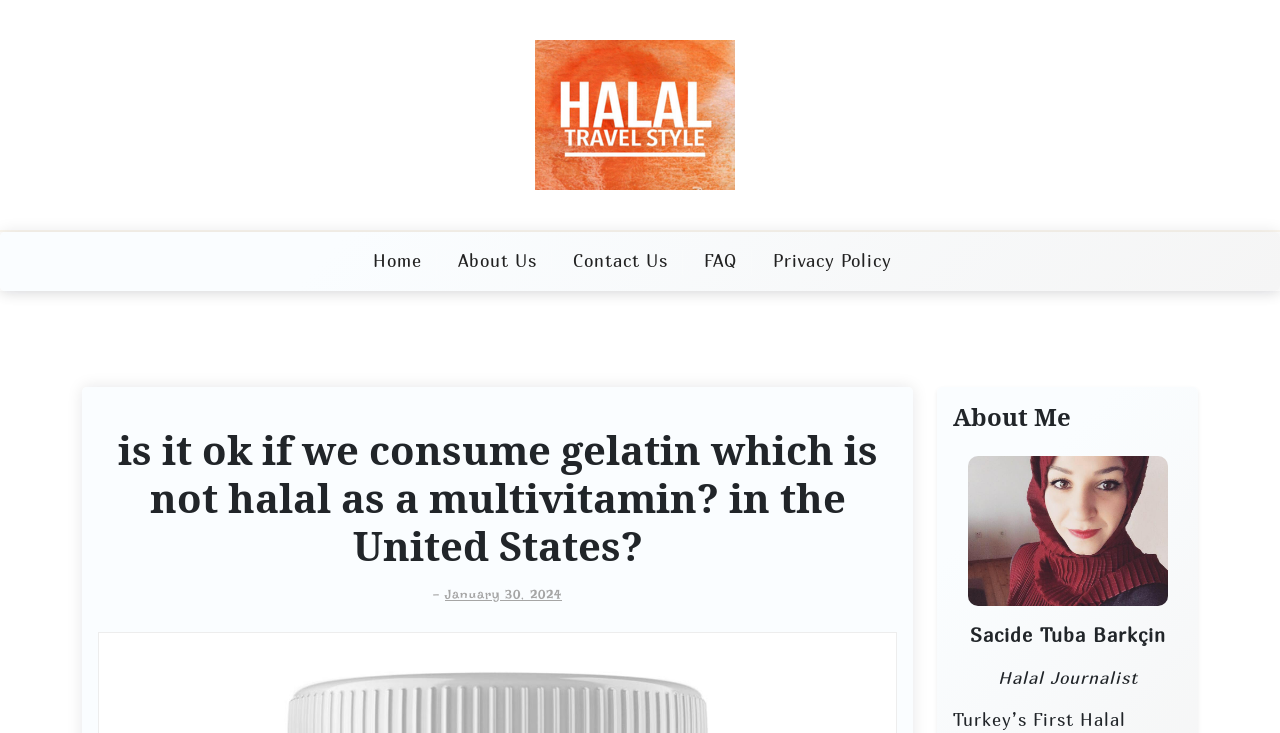Carefully examine the image and provide an in-depth answer to the question: What is the name of the website?

I determined the name of the website by looking at the link element with the text 'Halal Travel Style' at the top of the page, which is likely the website's logo or title.